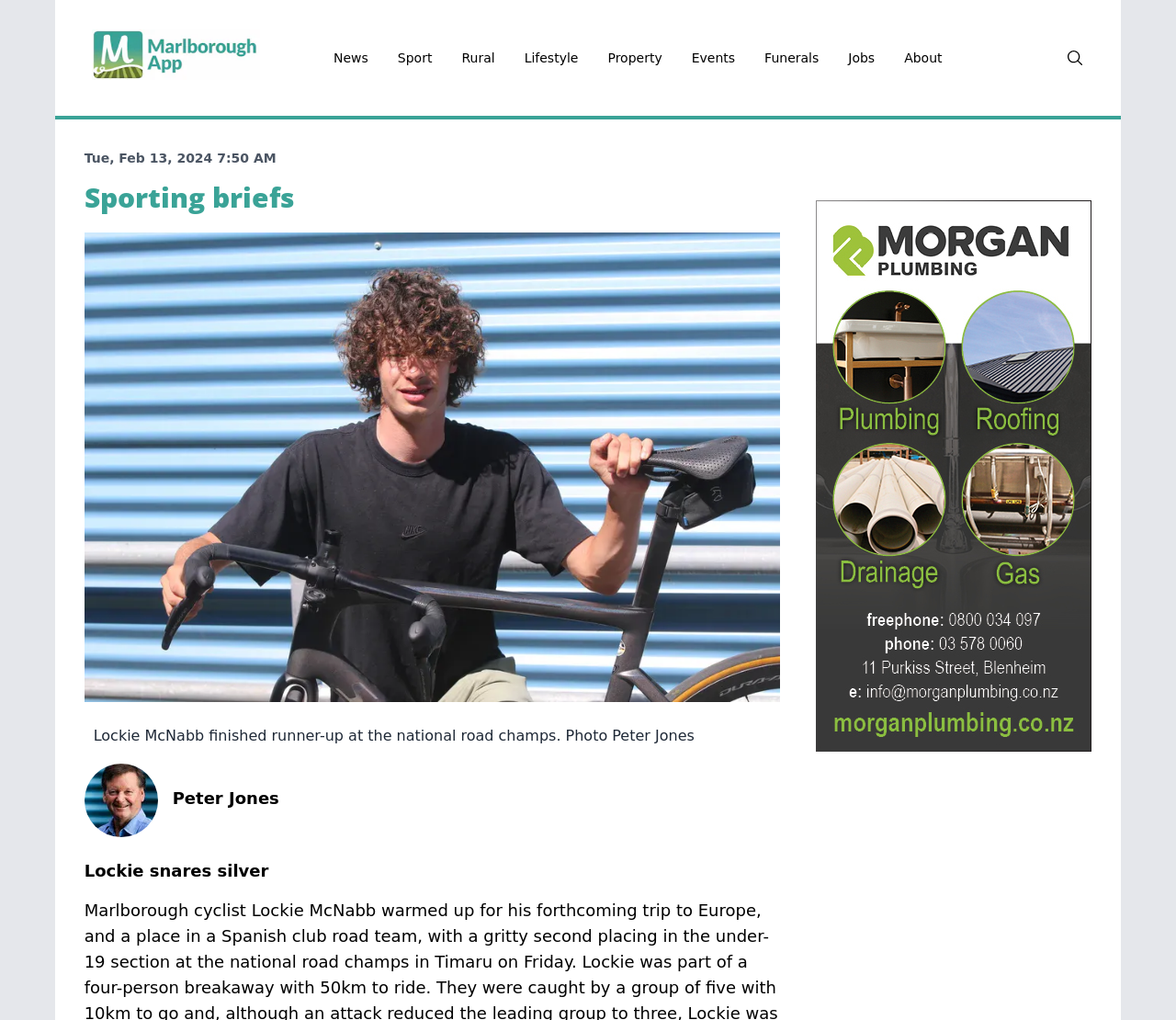Refer to the image and provide an in-depth answer to the question:
What is the date and time displayed on the webpage?

The date and time can be found in the StaticText element with the text 'Tue, Feb 13, 2024 7:50 AM'.